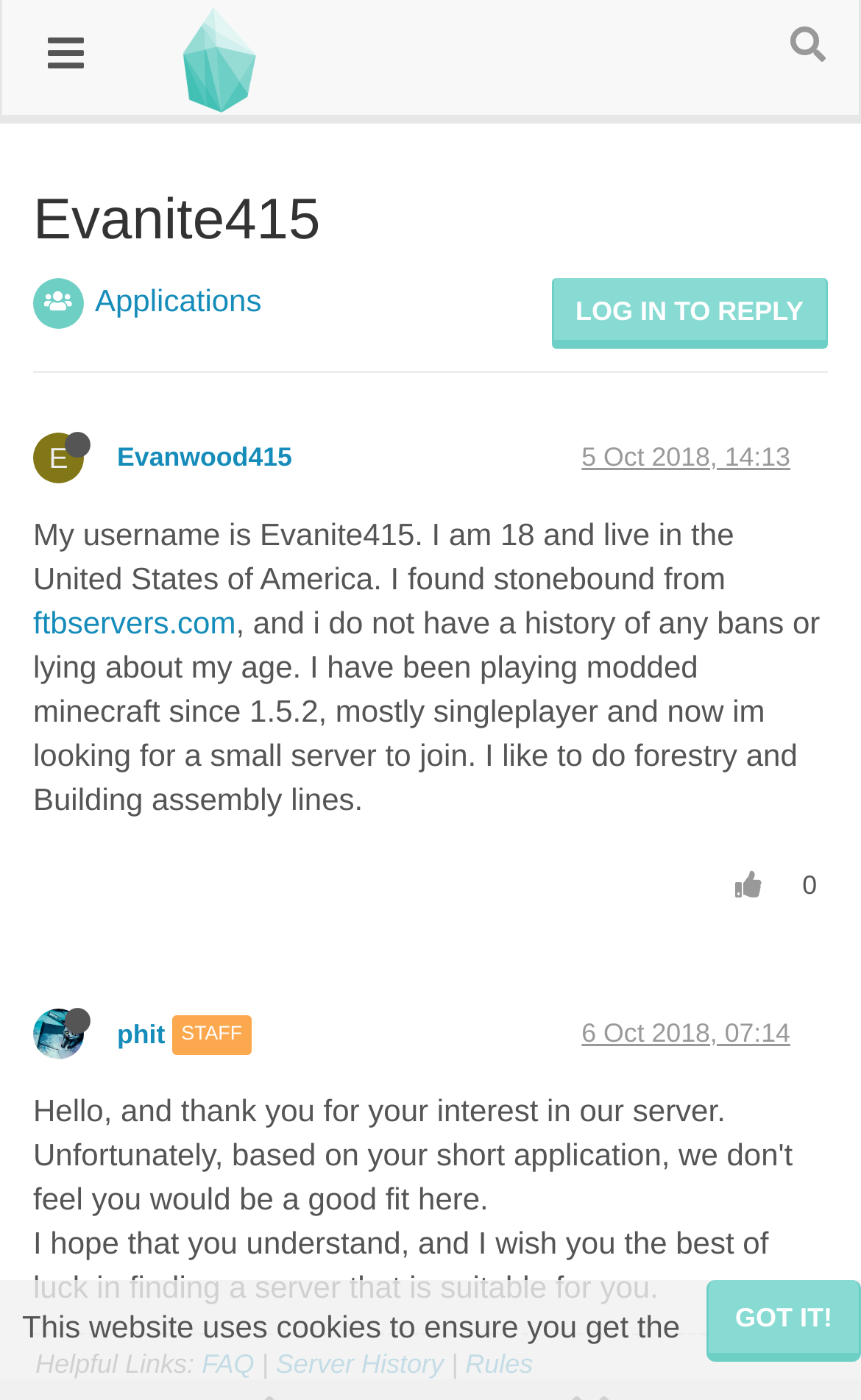Generate a comprehensive caption for the webpage you are viewing.

This webpage appears to be a personal profile page, specifically for a user named Evanite415. At the top left corner, there is a button with a hamburger icon, and at the top right corner, there is a button with a search icon and a search input field. Below the search input field, there is a Stonebound logo image.

The main content of the page is divided into two sections. The first section is a heading with the username "Evanite415" and several links, including "Applications" and "LOG IN TO REPLY". Below these links, there is a section with the user's profile information, including their username, age, location, and a brief introduction. The introduction mentions that the user is looking for a small server to join and enjoys playing modded Minecraft.

The second section appears to be a response or a comment from a staff member, phit, who is marked as offline. The response is a brief message thanking the user for their interest in the server and wishing them luck in finding a suitable server.

At the bottom of the page, there are several helpful links, including "FAQ", "Server History", and "Rules". There is also a button labeled "GOT IT!" at the bottom right corner of the page.